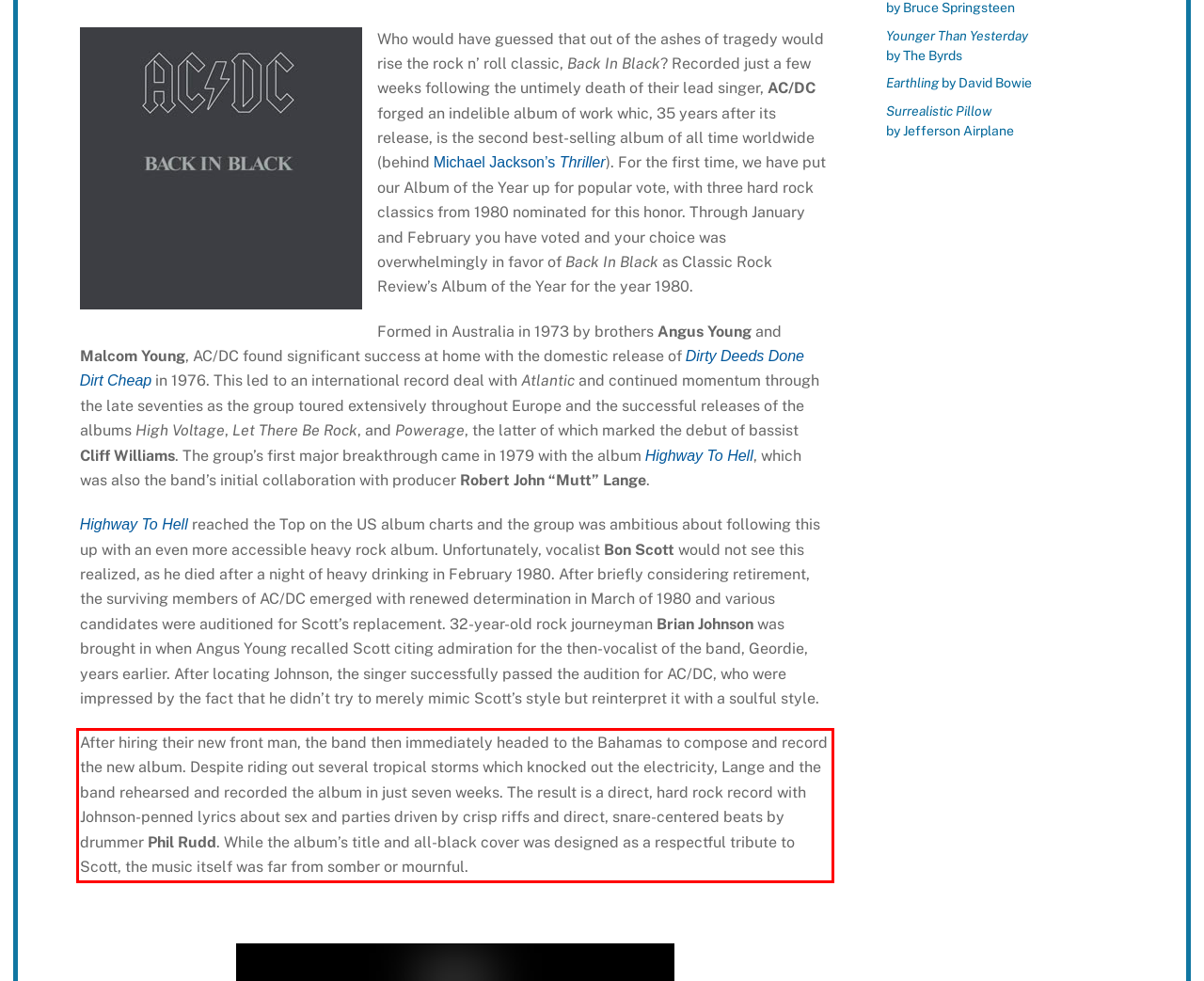You have a screenshot of a webpage with a UI element highlighted by a red bounding box. Use OCR to obtain the text within this highlighted area.

After hiring their new front man, the band then immediately headed to the Bahamas to compose and record the new album. Despite riding out several tropical storms which knocked out the electricity, Lange and the band rehearsed and recorded the album in just seven weeks. The result is a direct, hard rock record with Johnson-penned lyrics about sex and parties driven by crisp riffs and direct, snare-centered beats by drummer Phil Rudd. While the album’s title and all-black cover was designed as a respectful tribute to Scott, the music itself was far from somber or mournful.